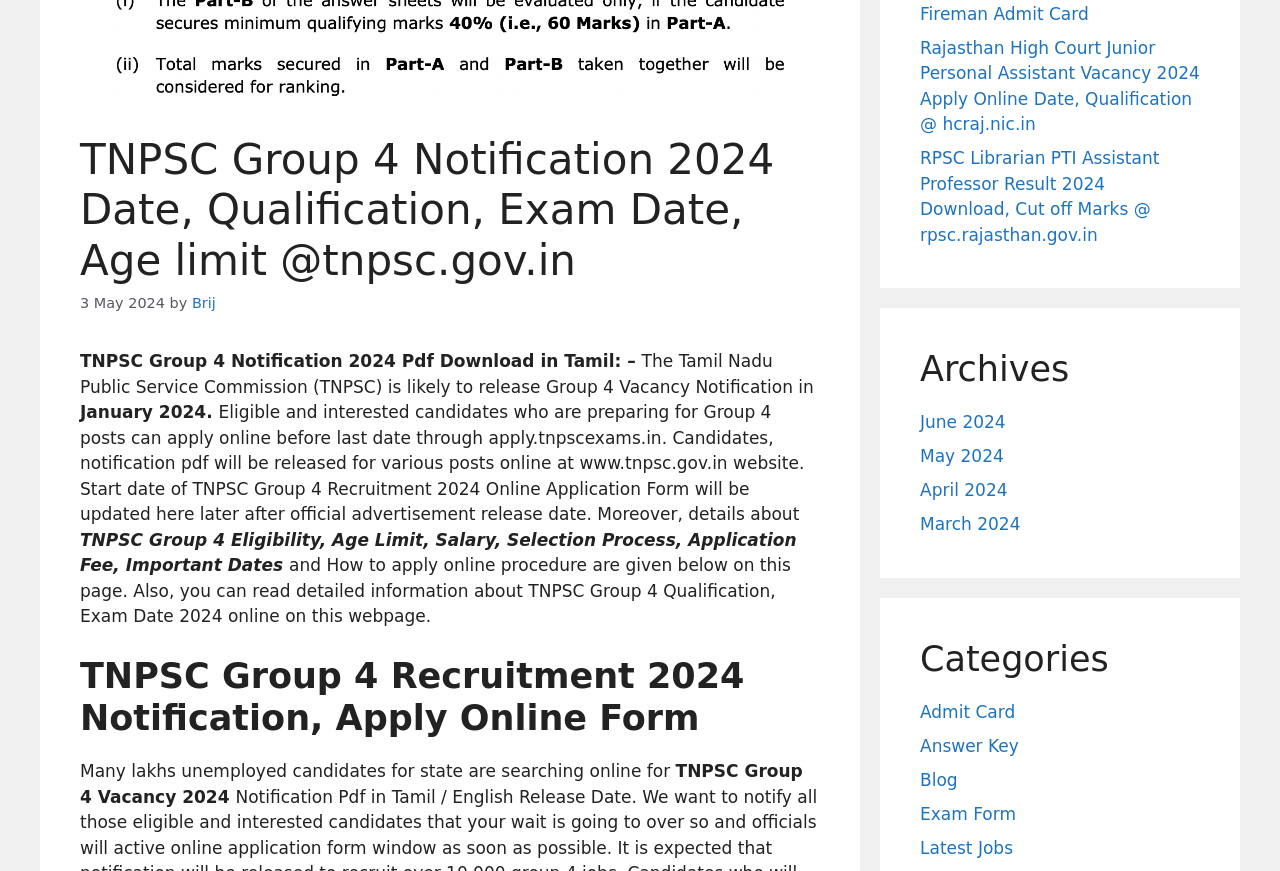Please find the bounding box for the UI component described as follows: "March 2024".

[0.719, 0.59, 0.797, 0.613]